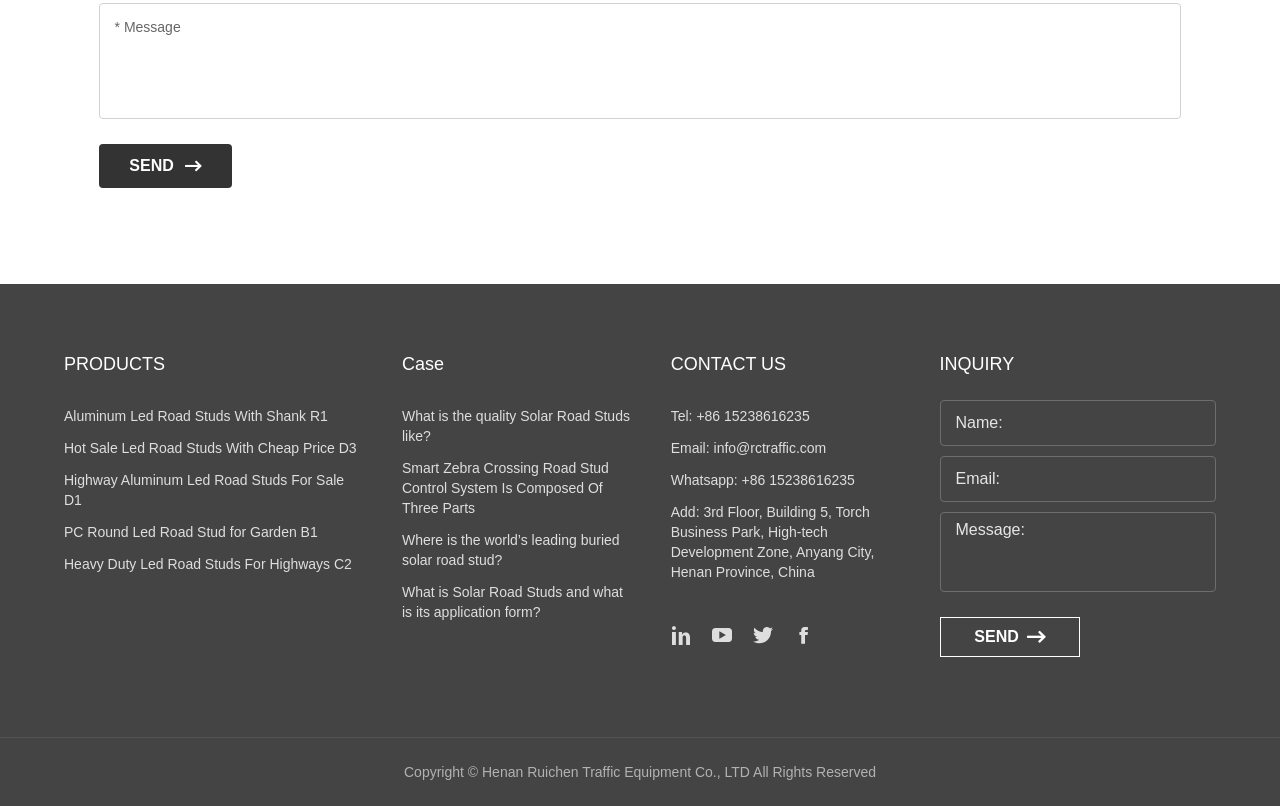What is the company's email address?
Based on the visual, give a brief answer using one word or a short phrase.

info@rctraffic.com